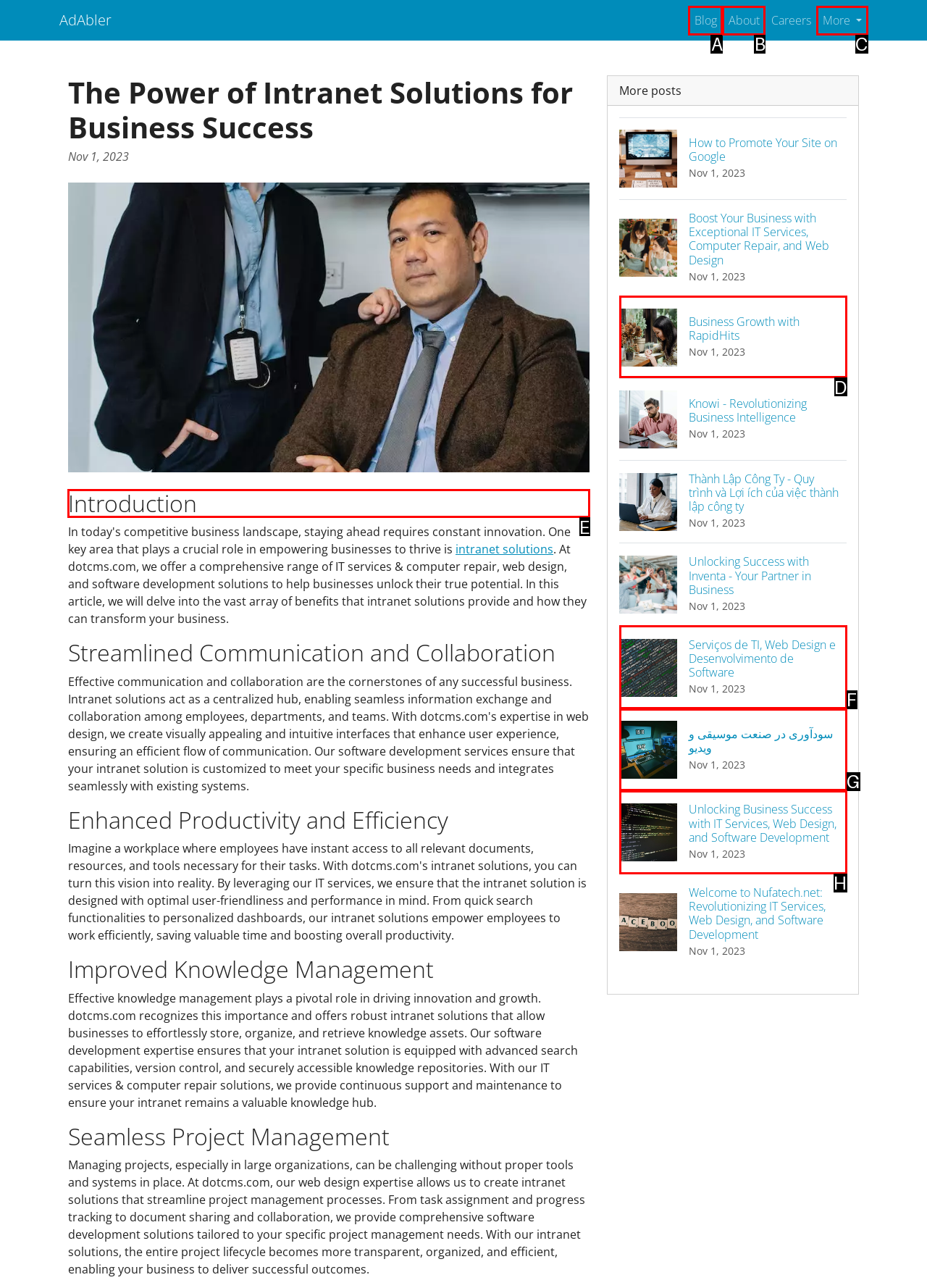Please indicate which option's letter corresponds to the task: Read the 'Introduction' heading by examining the highlighted elements in the screenshot.

E